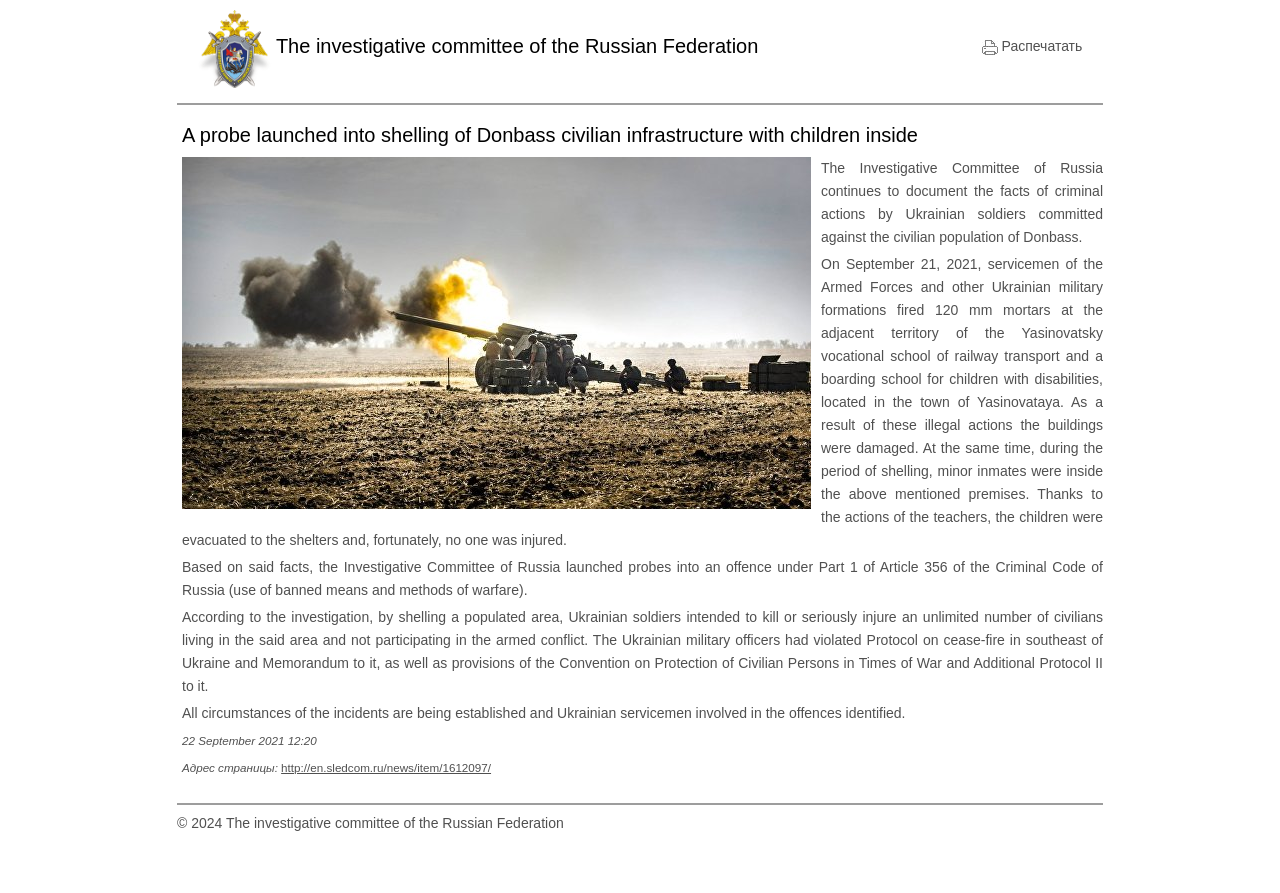Construct a comprehensive description capturing every detail on the webpage.

This webpage is about an investigation into a shelling incident in Donbass, Ukraine, where civilian infrastructure with children inside was targeted. At the top, there is a heading that reads "The investigative committee of the Russian Federation". Below it, there is a link to print the page.

The main content of the page is an article that starts with a heading "A probe launched into shelling of Donbass civilian infrastructure with children inside". Above this heading, there is an image. The article text is divided into four paragraphs, which describe the incident, the investigation, and the legal actions taken. The text explains that Ukrainian soldiers fired mortars at a vocational school and a boarding school for children with disabilities, damaging the buildings, and that the children were evacuated to shelters without injury.

Below the article, there is a timestamp "22 September 2021 12:20" and a link to the page's URL. At the very bottom of the page, there is a copyright notice "© 2024 The investigative committee of the Russian Federation".